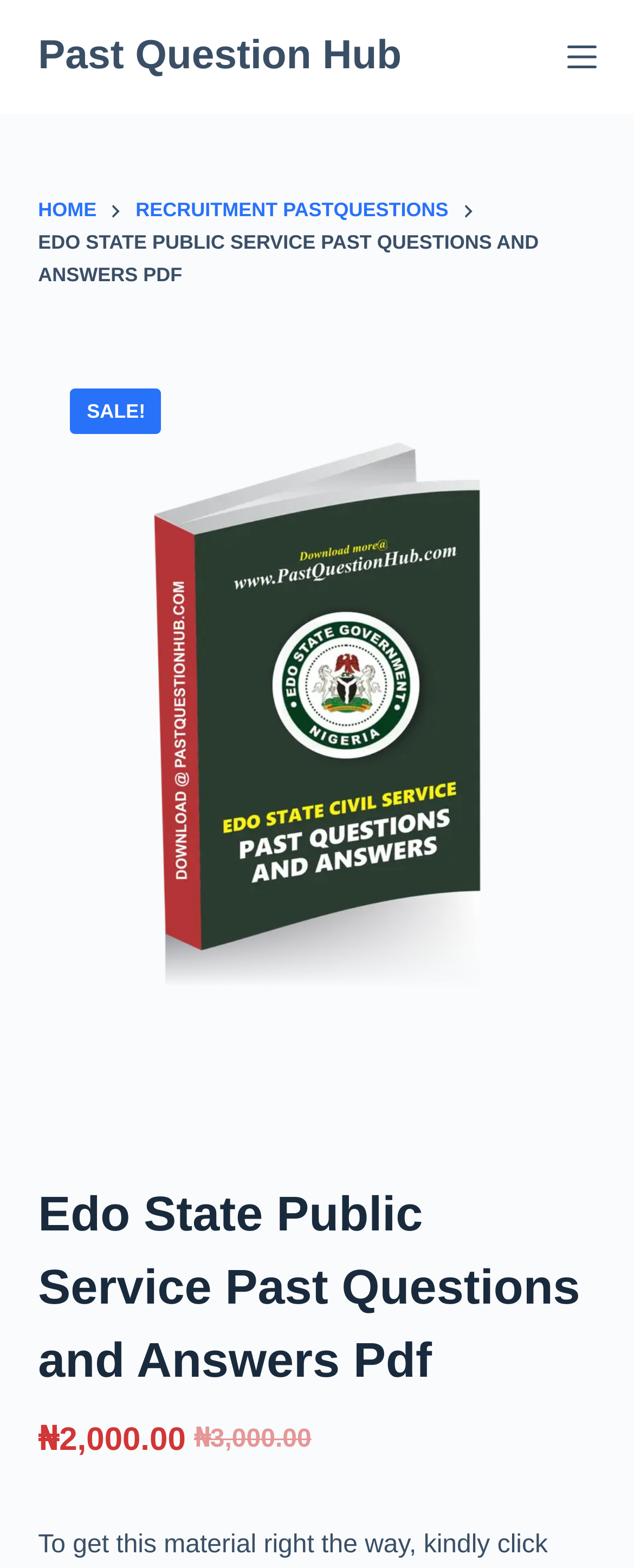Respond to the following question with a brief word or phrase:
What is the name of the past question hub?

Past Question Hub